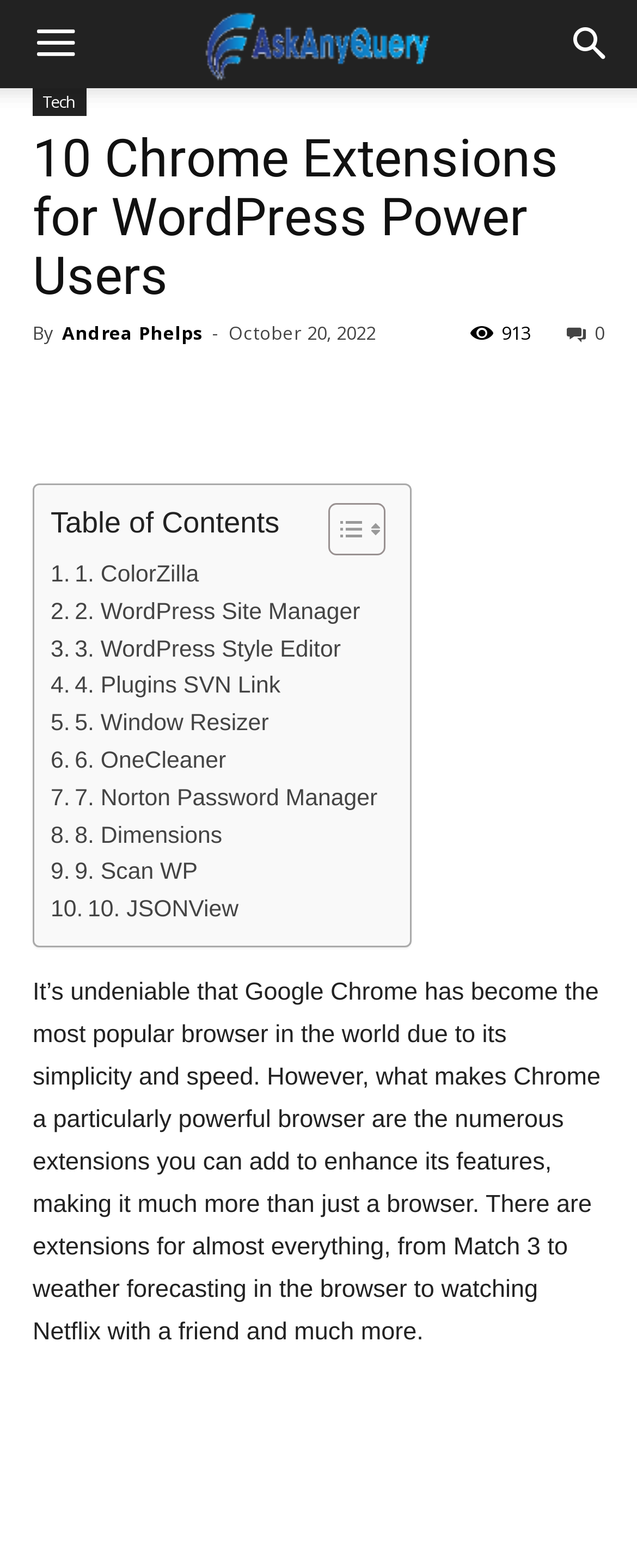Determine which piece of text is the heading of the webpage and provide it.

10 Chrome Extensions for WordPress Power Users